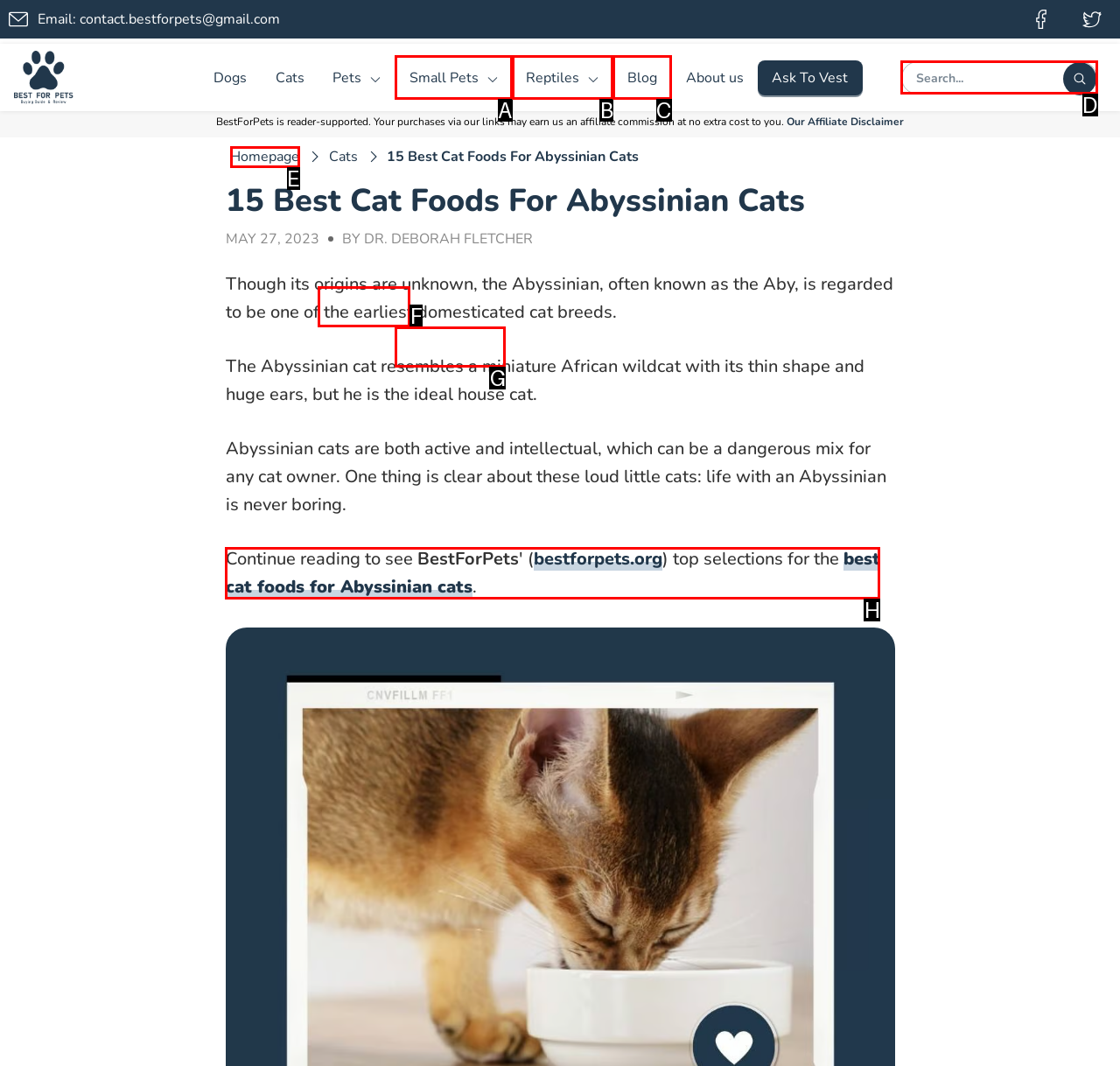Identify the HTML element I need to click to complete this task: Search for something Provide the option's letter from the available choices.

D